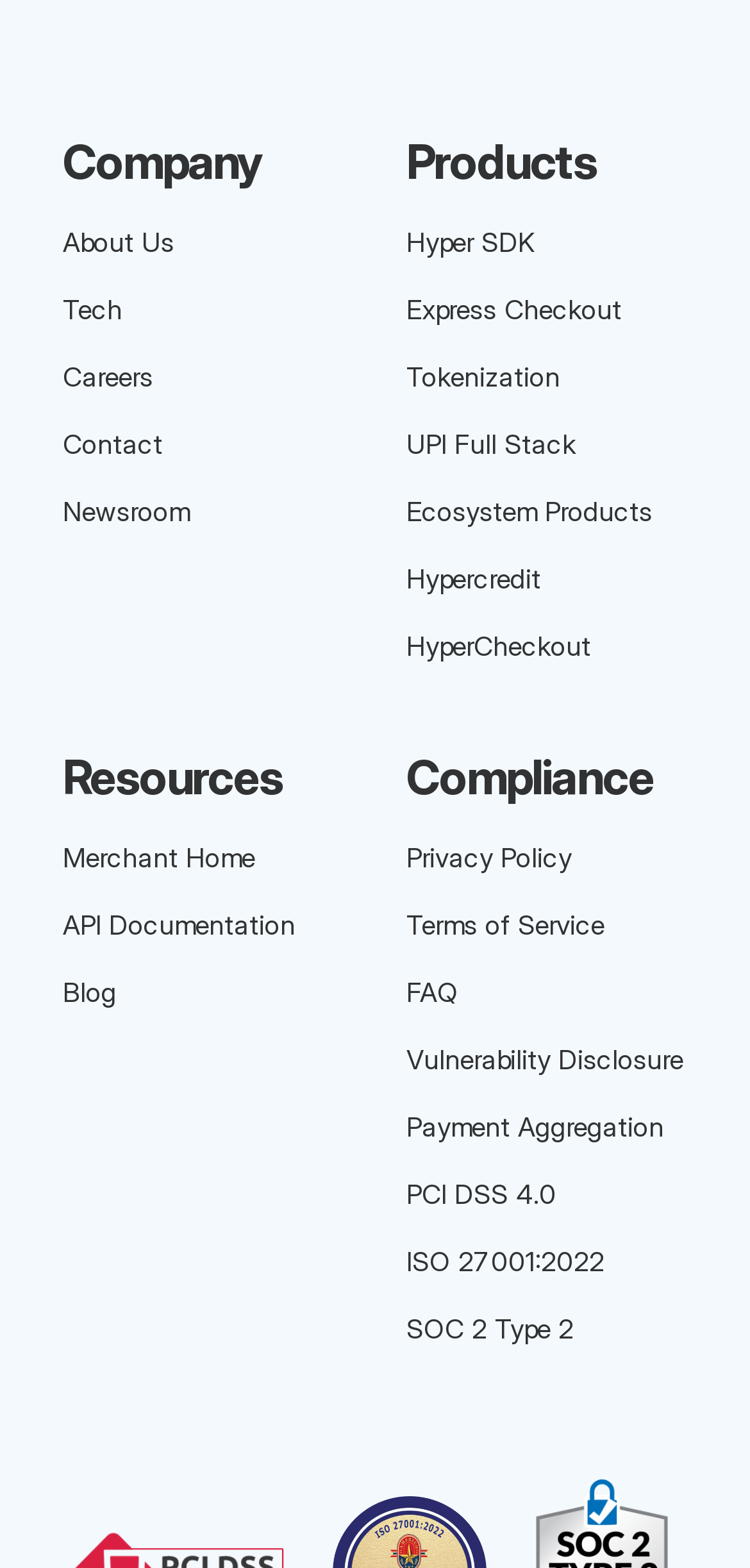Examine the image and give a thorough answer to the following question:
How many main sections are on the webpage?

Based on the webpage structure, I can see three main sections: 'Company', 'Products', and 'Resources'. Additionally, there is a separate section for 'Compliance' links. Therefore, there are three main sections on the webpage.